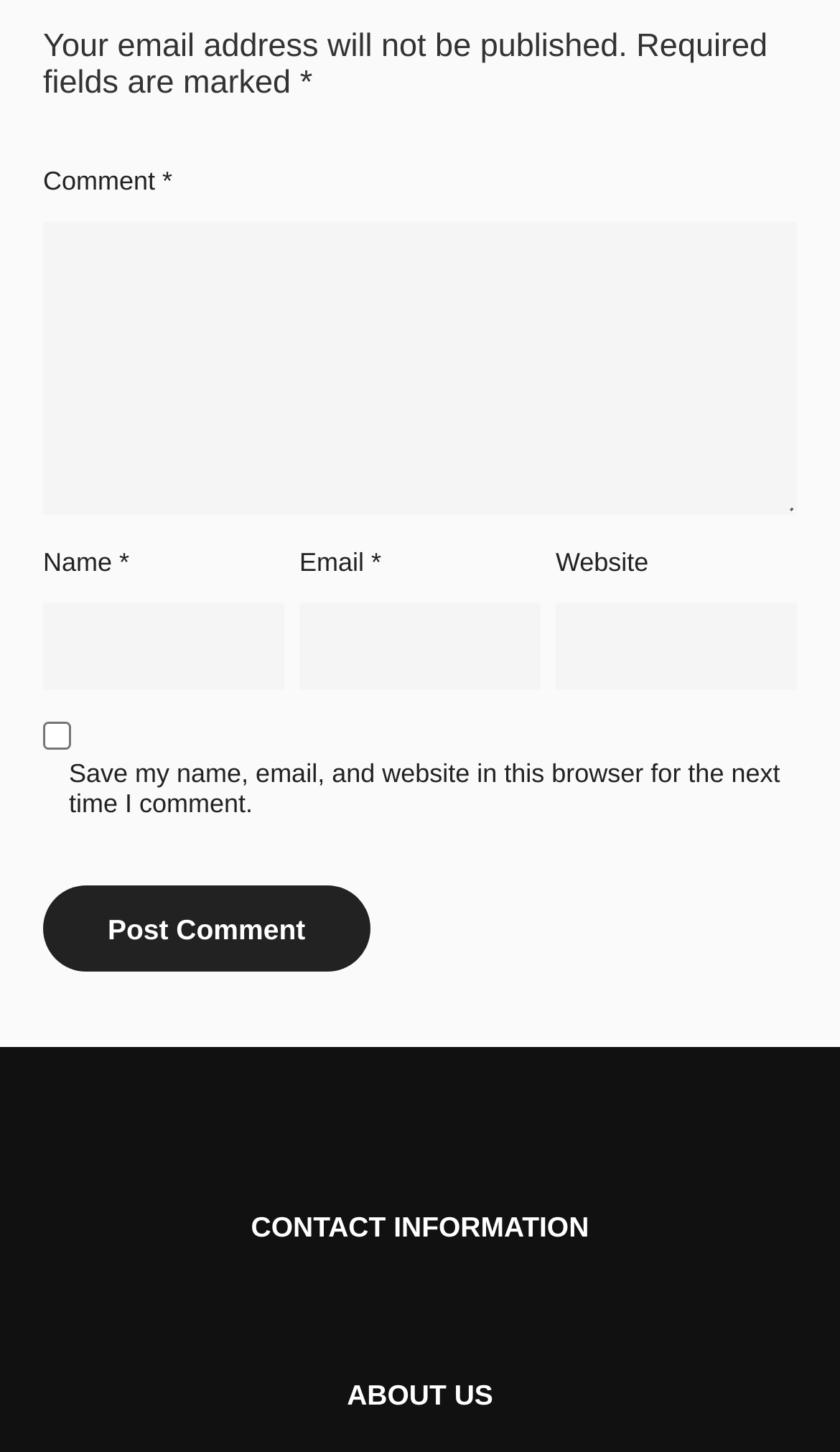How many headings are present on the webpage?
Using the image as a reference, answer the question in detail.

There are two headings present on the webpage, labeled 'CONTACT INFORMATION' and 'ABOUT US', which are likely section headings or titles.